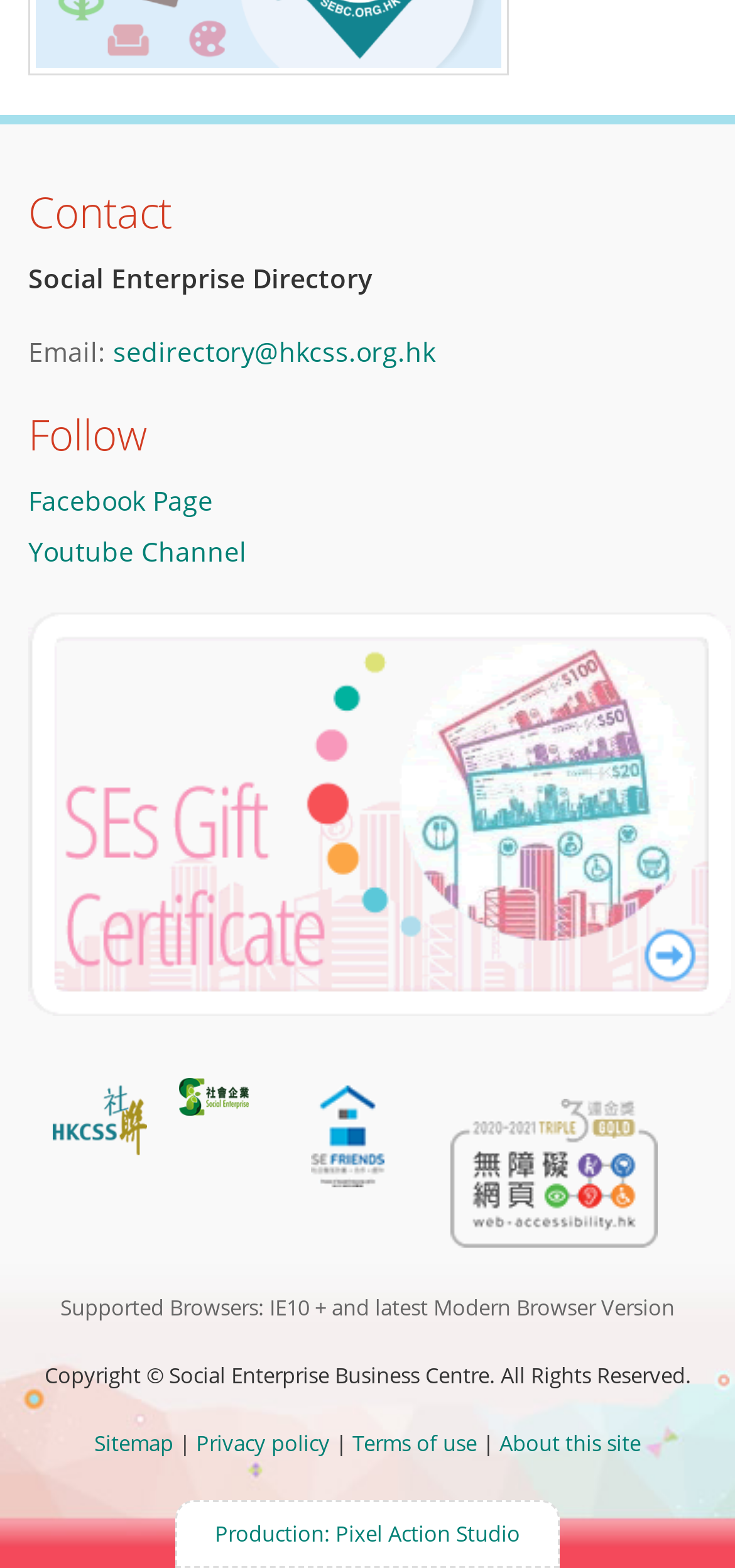Determine the bounding box coordinates of the section I need to click to execute the following instruction: "View SE Gift Certificate". Provide the coordinates as four float numbers between 0 and 1, i.e., [left, top, right, bottom].

[0.038, 0.506, 0.995, 0.529]